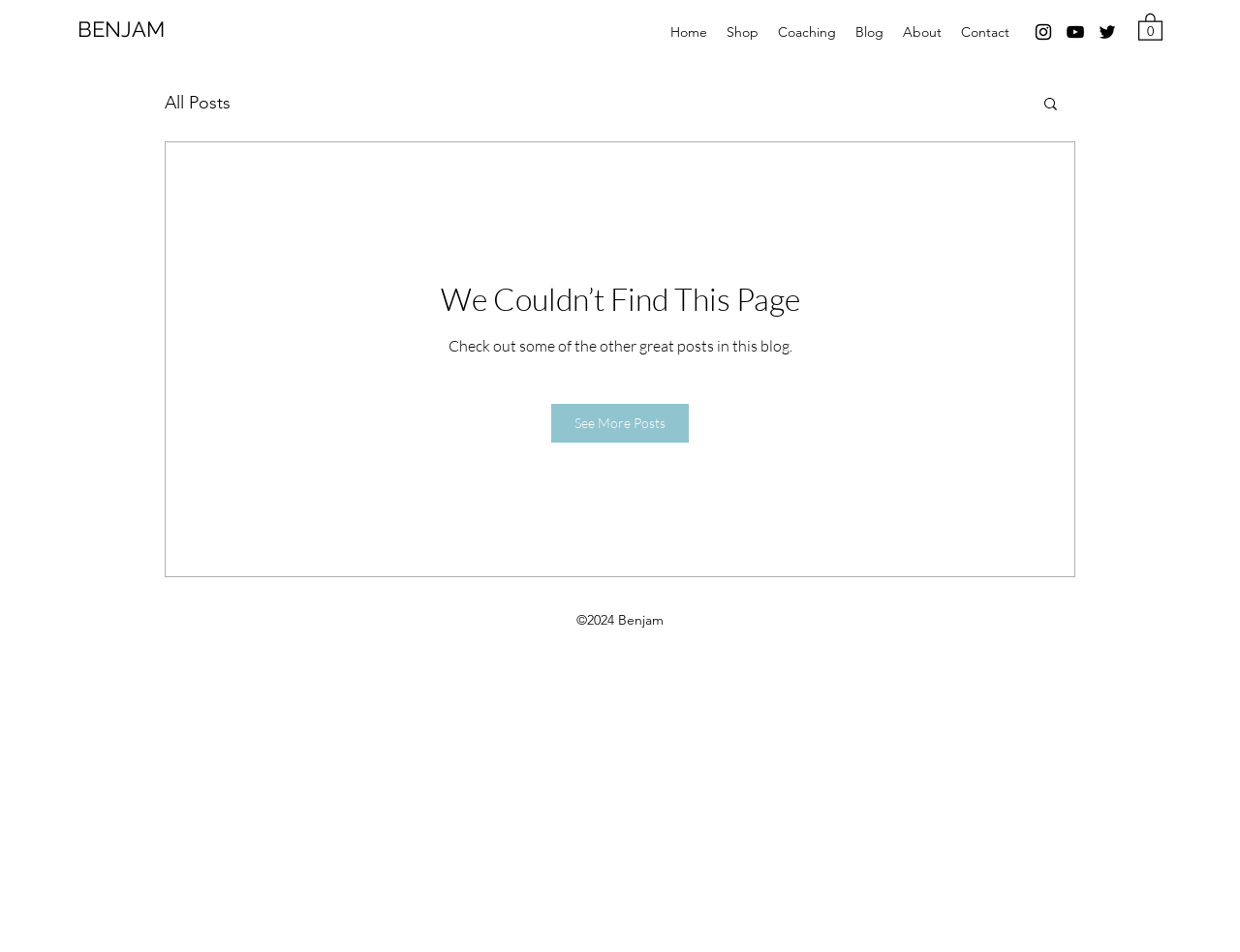Give a detailed explanation of the elements present on the webpage.

The webpage is titled "Post | Benjam" and has a navigation bar at the top with several links, including "Home", "Shop", "Coaching", "Blog", "About", and "Contact". To the right of the navigation bar, there is a social media bar with links to Instagram, YouTube, and Twitter, each accompanied by an icon. 

On the top right corner, there is a cart button with 0 items. Below the navigation bar, the main content area is divided into two sections. On the left, there is a secondary navigation menu with a link to "All Posts". On the right, there is a search button with a magnifying glass icon. 

The main content area displays a message "We Couldn’t Find This Page" with a suggestion to "Check out some of the other great posts in this blog." Below this message, there is a link to "See More Posts". 

At the bottom of the page, there is a footer section with a copyright notice "©2024 Benjam".